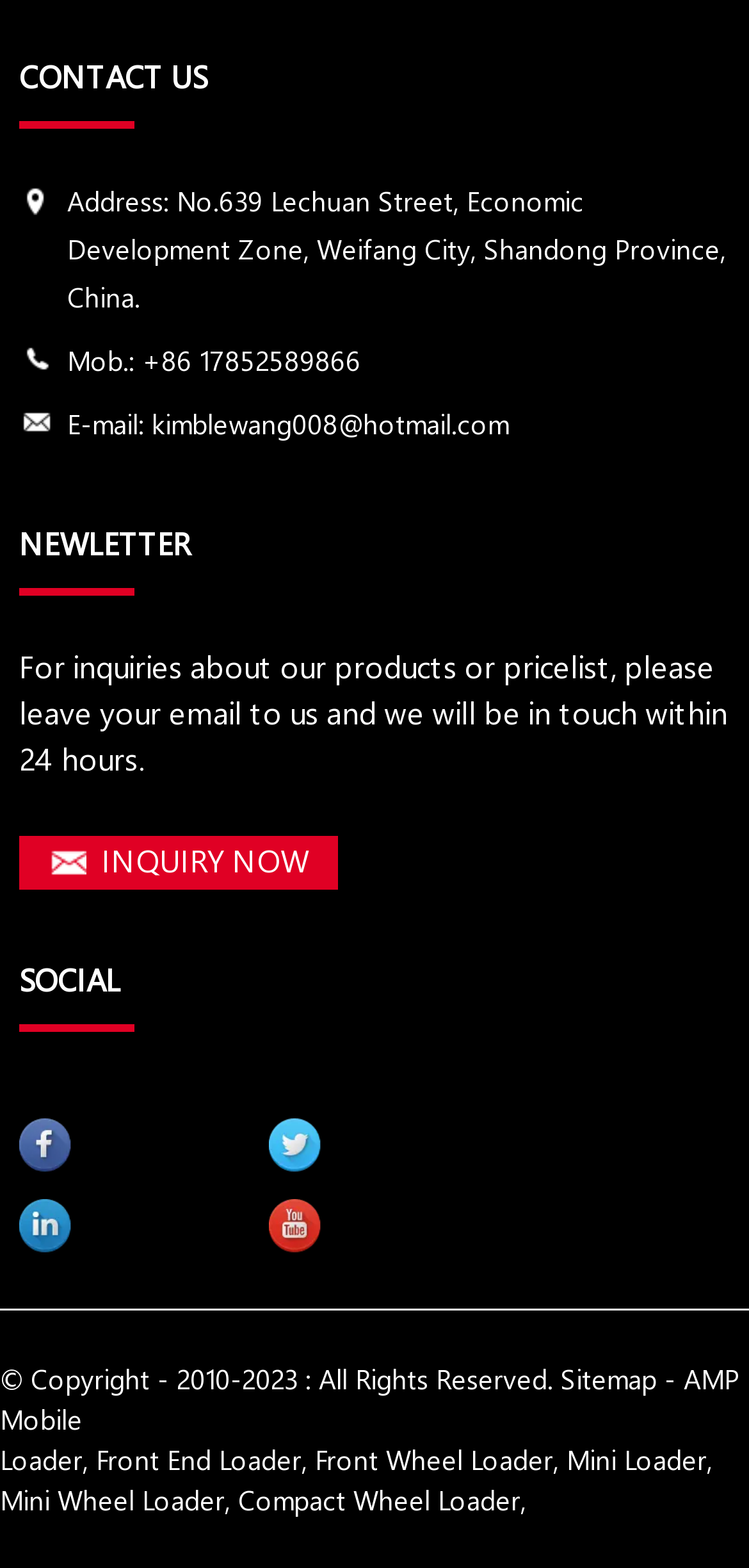What types of loaders are mentioned on the webpage? From the image, respond with a single word or brief phrase.

Front End Loader, Front Wheel Loader, Mini Loader, Mini Wheel Loader, Compact Wheel Loader